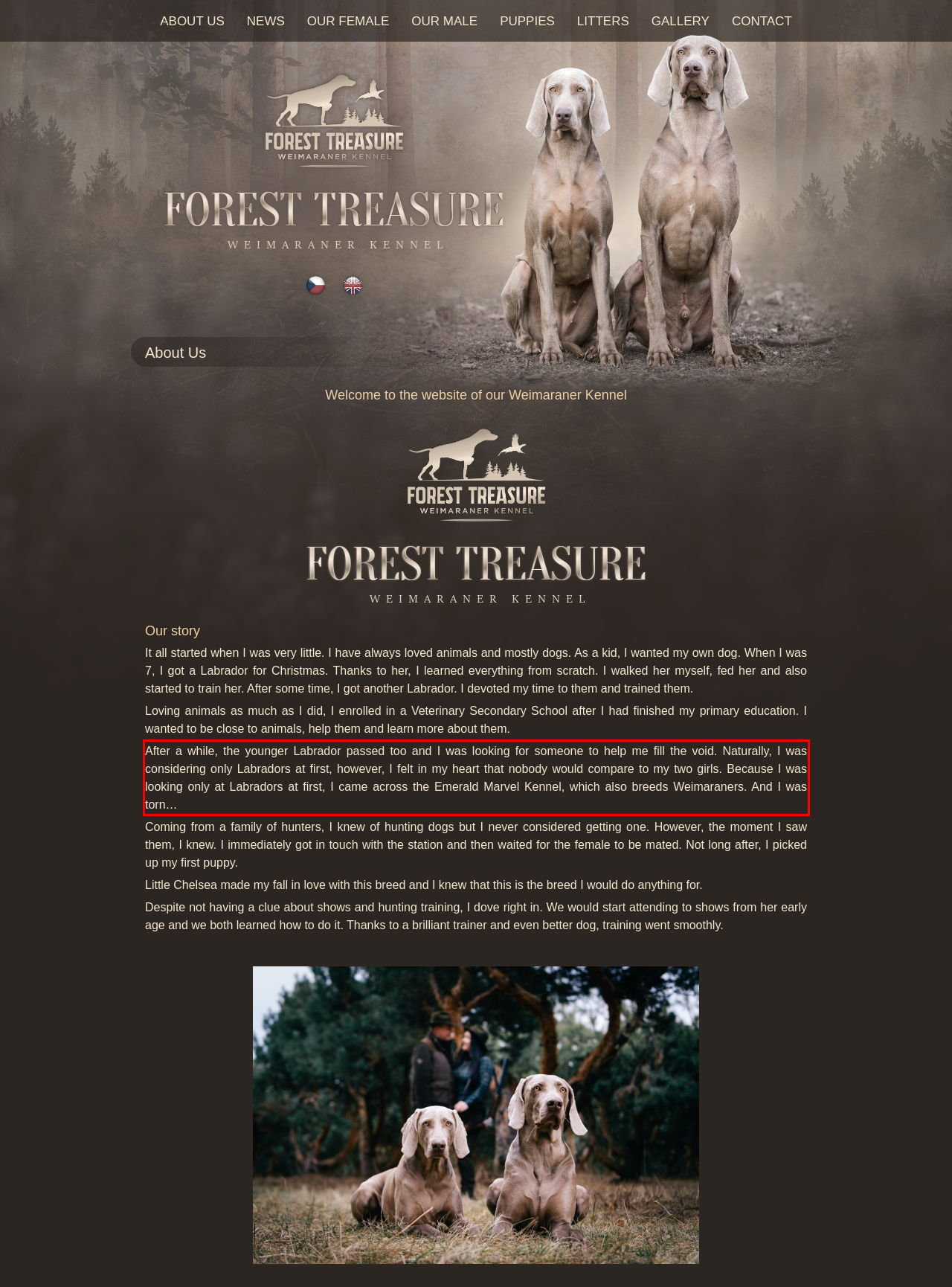Your task is to recognize and extract the text content from the UI element enclosed in the red bounding box on the webpage screenshot.

After a while, the younger Labrador passed too and I was looking for someone to help me fill the void. Naturally, I was considering only Labradors at first, however, I felt in my heart that nobody would compare to my two girls. Because I was looking only at Labradors at first, I came across the Emerald Marvel Kennel, which also breeds Weimaraners. And I was torn…